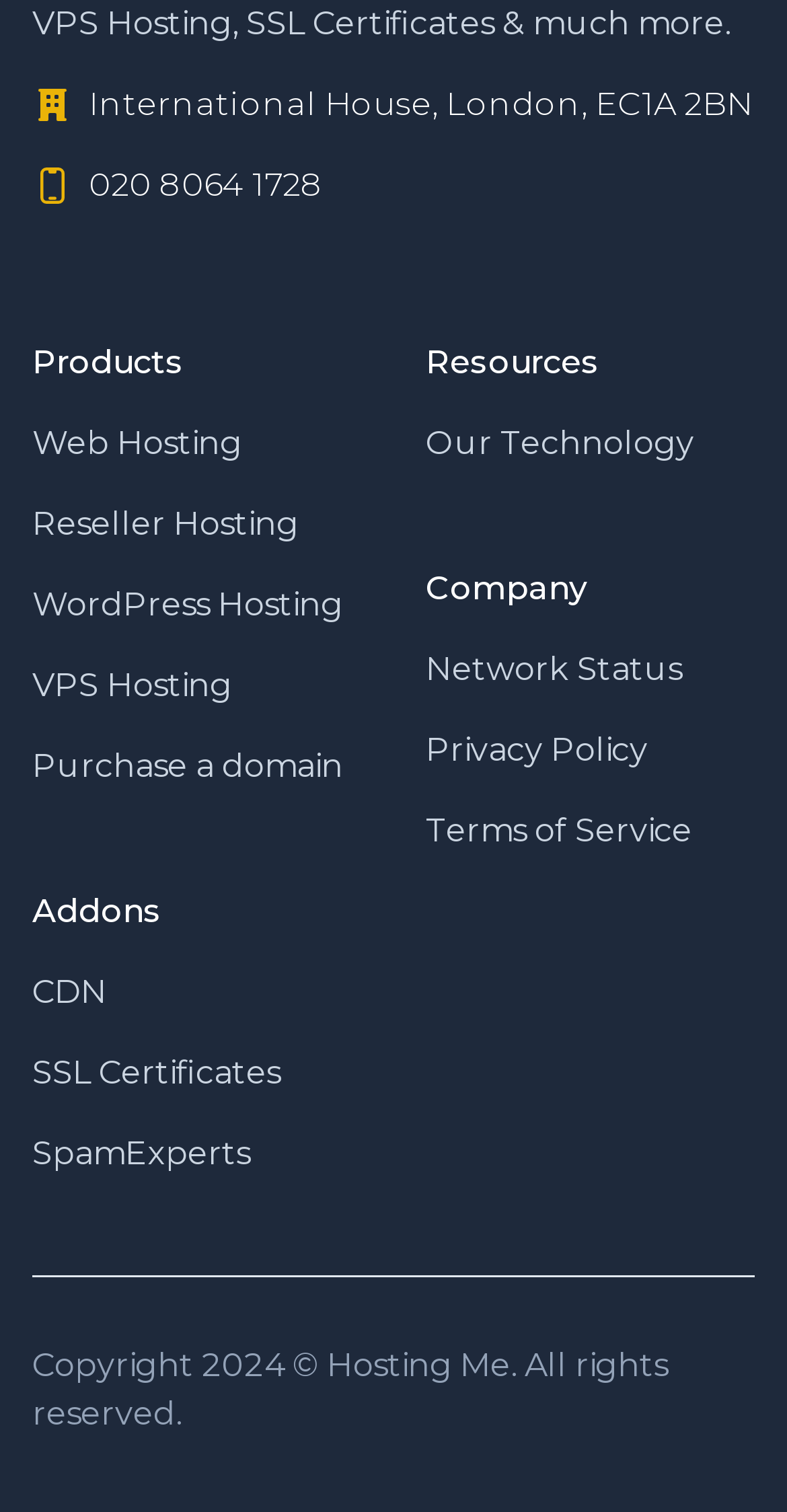Determine the bounding box coordinates for the area you should click to complete the following instruction: "Check Network Status".

[0.541, 0.43, 0.867, 0.455]